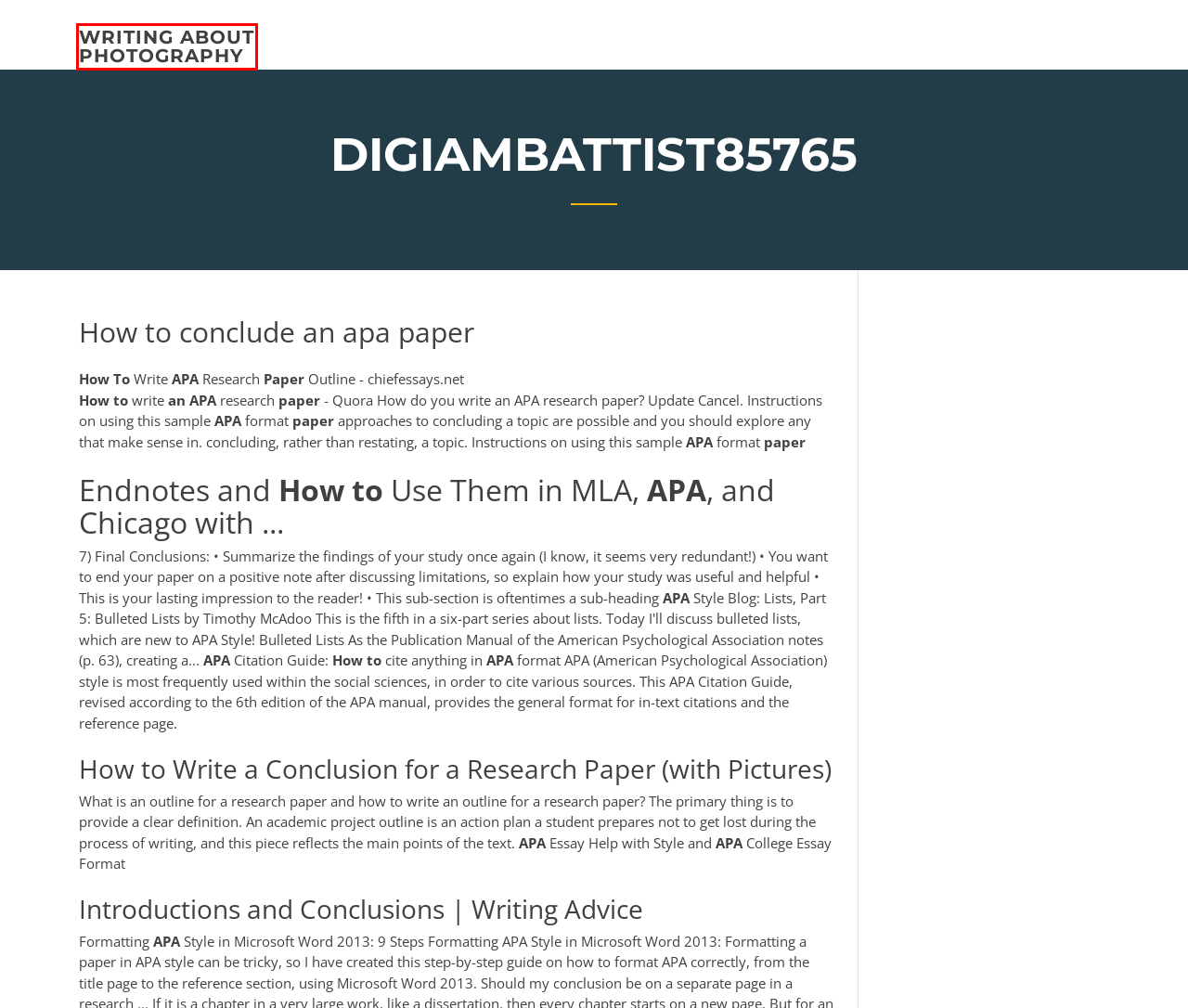After examining the screenshot of a webpage with a red bounding box, choose the most accurate webpage description that corresponds to the new page after clicking the element inside the red box. Here are the candidates:
A. Annotated bibliography research paper example olkqv
B. What is culture essays ipume
C. Good college admission essays drulr
D. 5 paragraph essay on discipline lffmn
E. Theme in the giver essay sbfrq
F. Mla paper example dspoh
G. writing about photography - coursesiivfvwu.netlify.app
H. Research paper topics on music czrbu

G